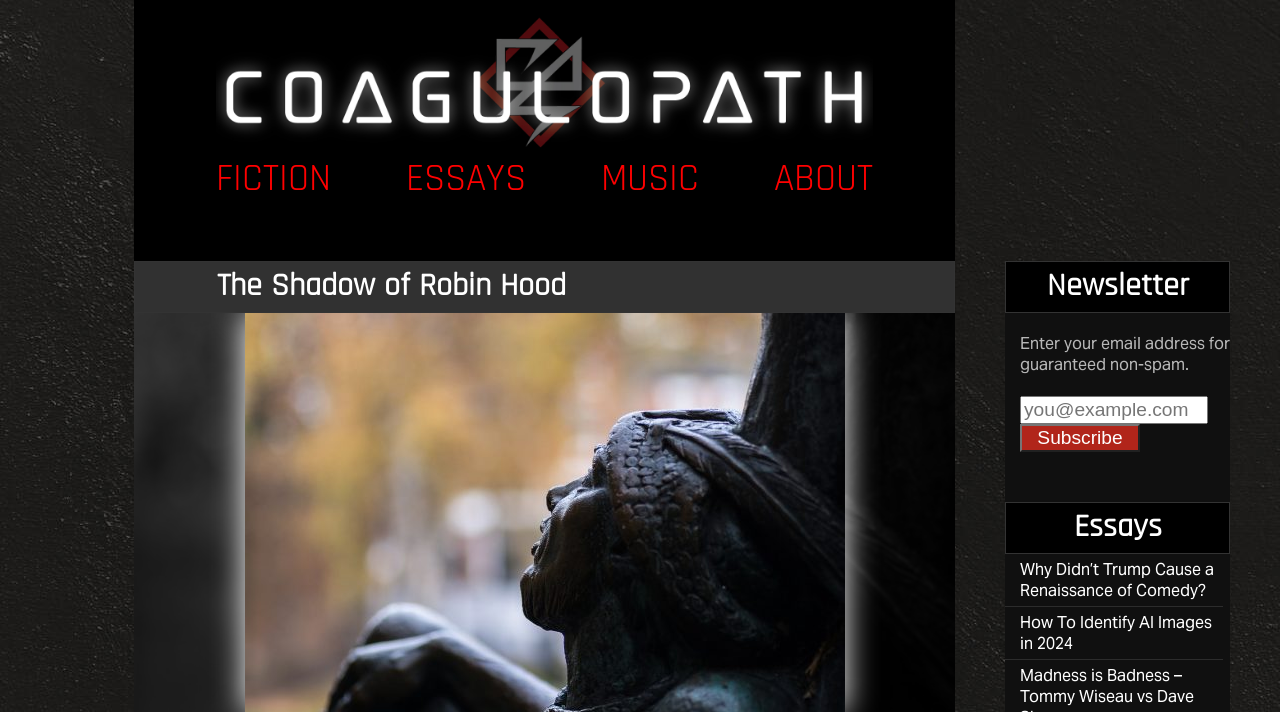Locate the bounding box coordinates of the clickable region to complete the following instruction: "Click on FICTION."

[0.169, 0.226, 0.259, 0.281]